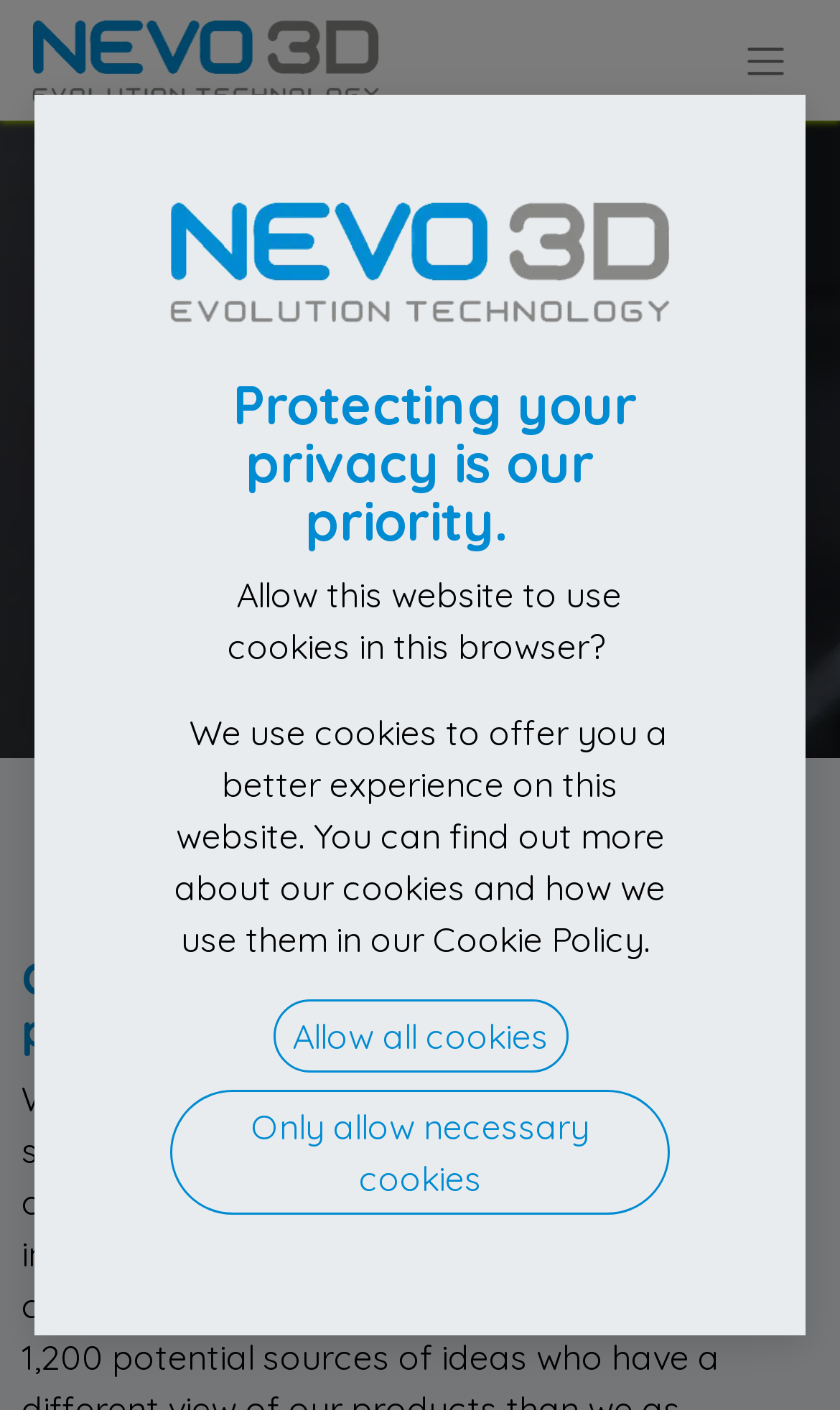Determine the bounding box coordinates for the UI element matching this description: "aria-label="Toggle navigation"".

[0.862, 0.012, 0.962, 0.073]